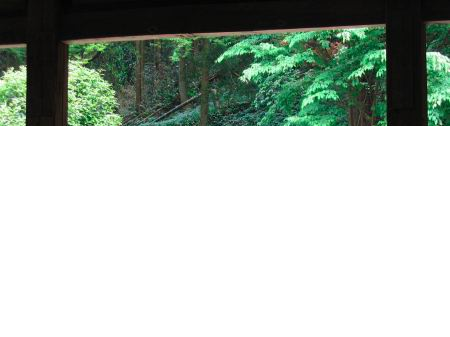Based on the image, please elaborate on the answer to the following question:
Is the wooden frame in the foreground a part of the shrine?

The caption describes the wooden frame as outlining the scene, directing attention to the wooden altar, suggesting that it is a separate entity from the shrine itself.